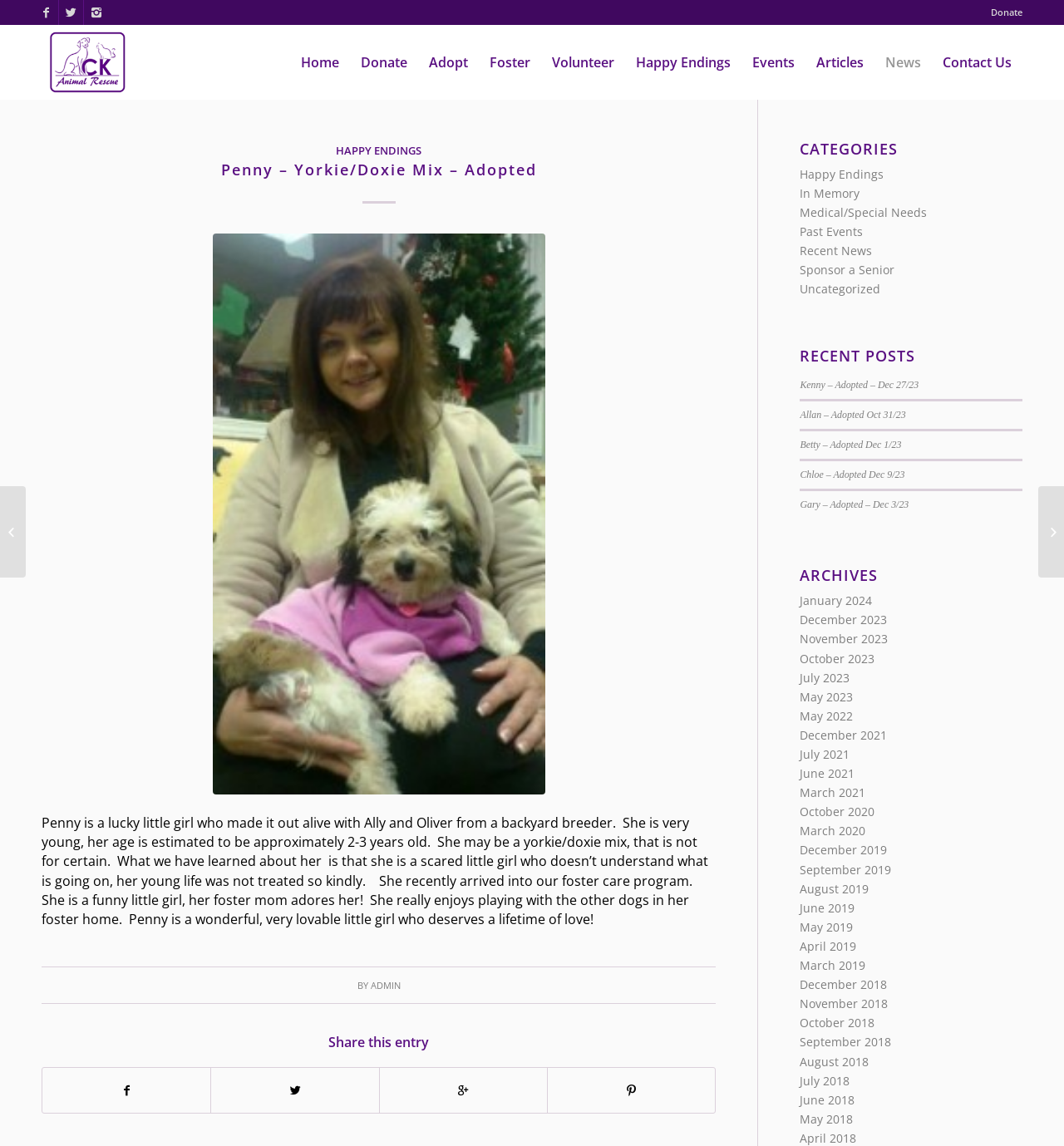Respond to the question below with a single word or phrase:
What is the name of the organization?

CK Animal Rescue